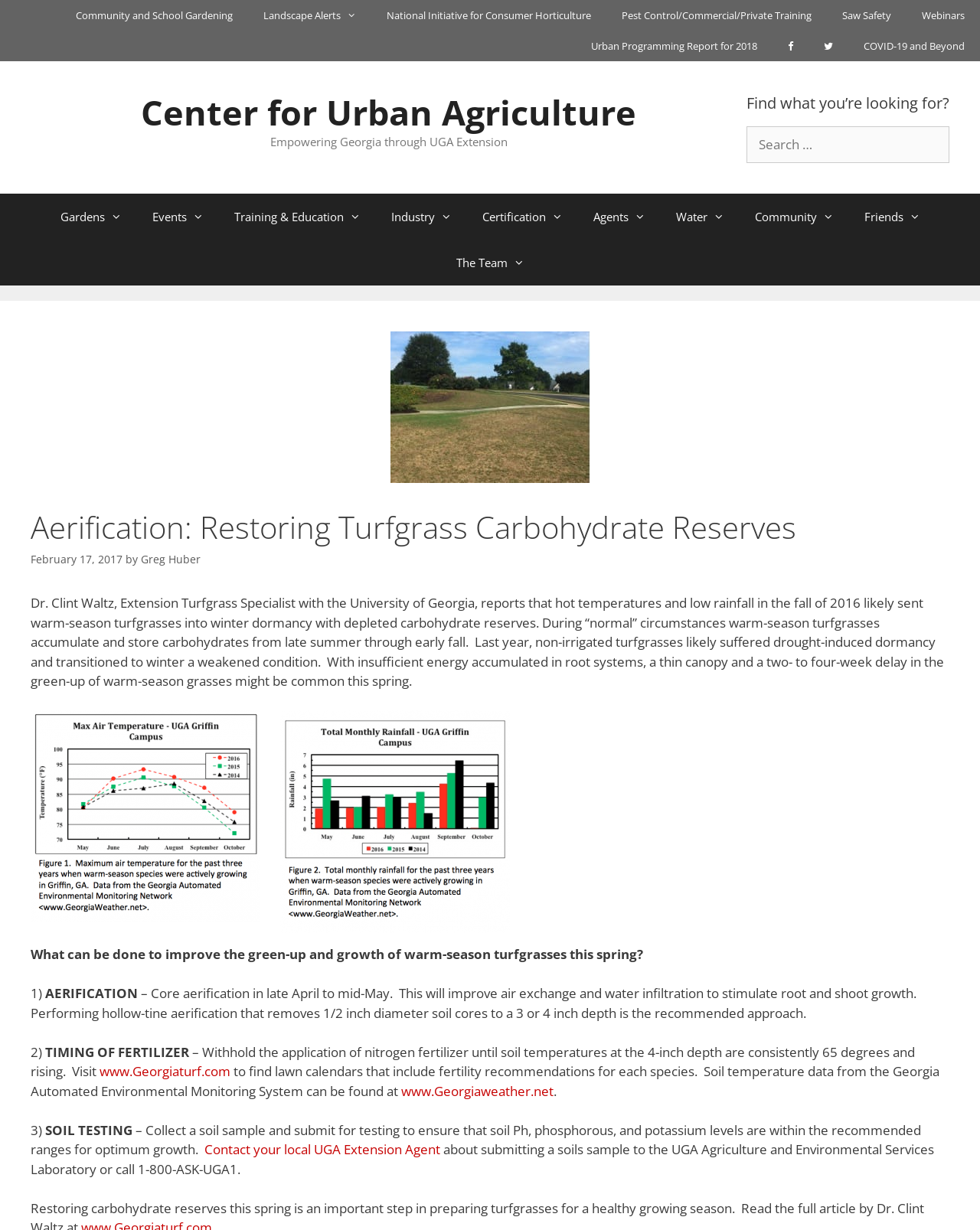Provide a short, one-word or phrase answer to the question below:
What is the recommended approach for aerification?

Hollow-tine aerification